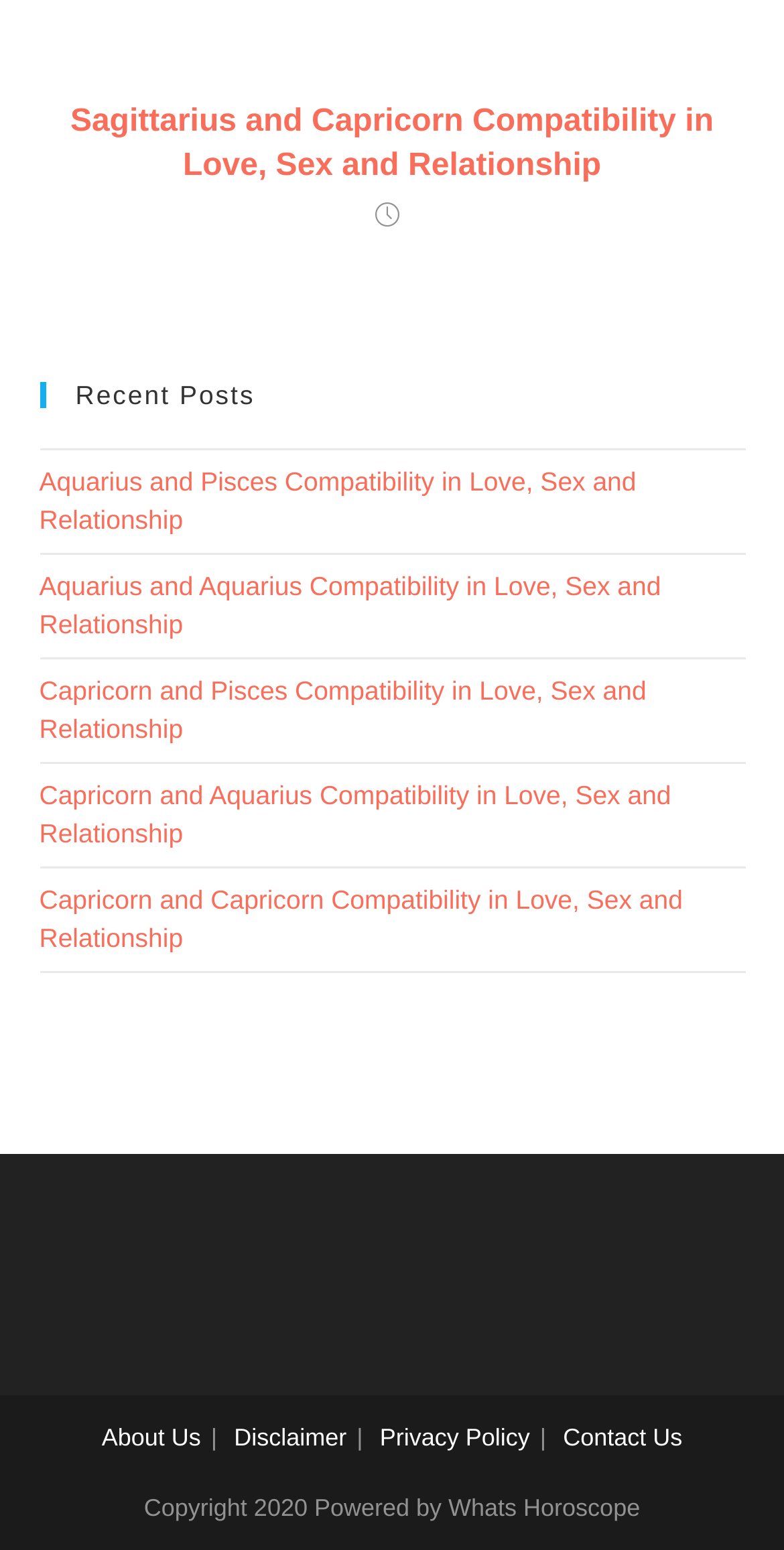How many links are in the footer section?
Using the image as a reference, deliver a detailed and thorough answer to the question.

In the footer section, there are four links: 'About Us', 'Disclaimer', 'Privacy Policy', and 'Contact Us', which suggests that there are four links in the footer section.